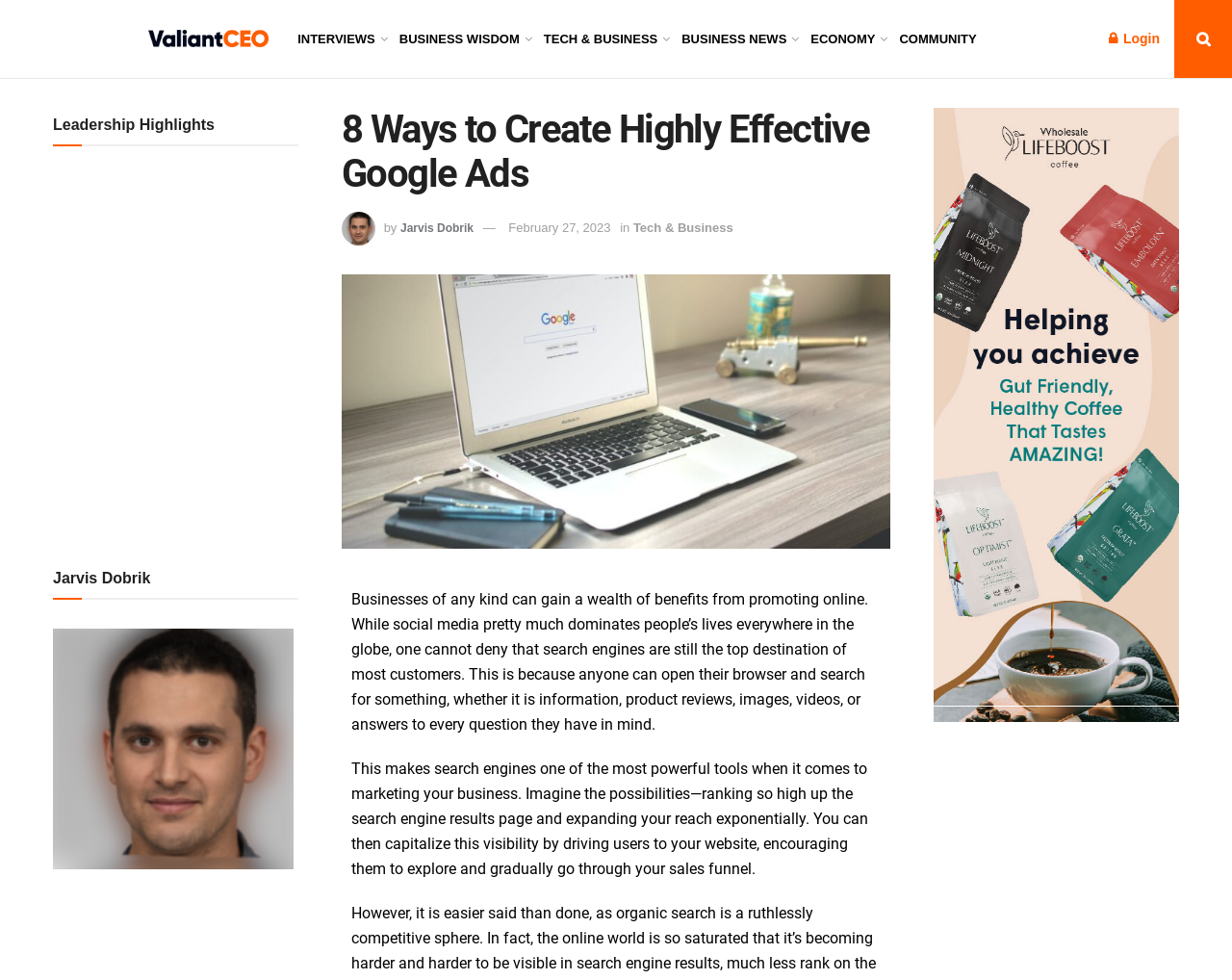From the given element description: "Business News", find the bounding box for the UI element. Provide the coordinates as four float numbers between 0 and 1, in the order [left, top, right, bottom].

[0.553, 0.0, 0.646, 0.08]